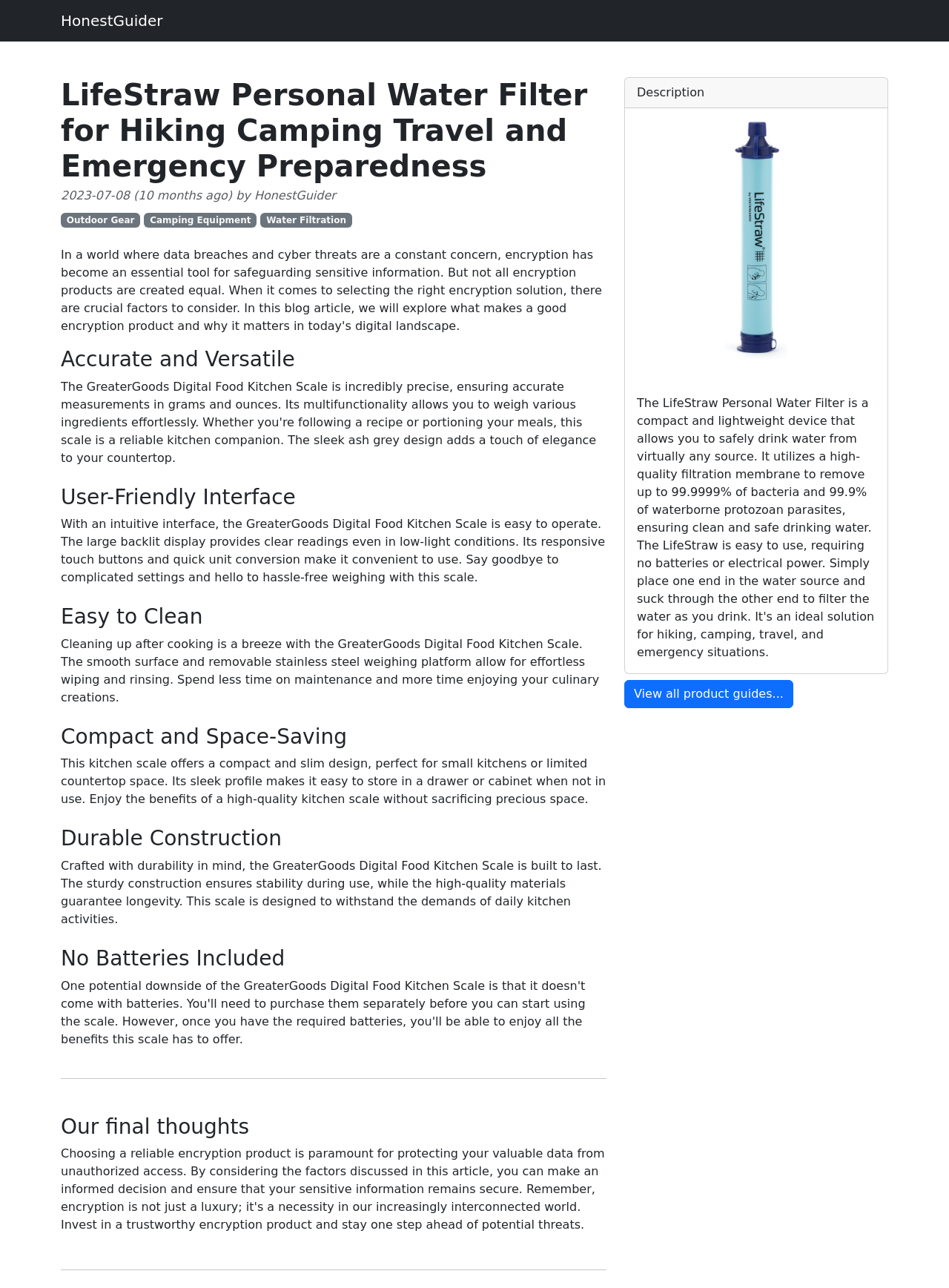Locate the bounding box of the UI element described in the following text: "HonestGuider".

[0.064, 0.005, 0.171, 0.028]